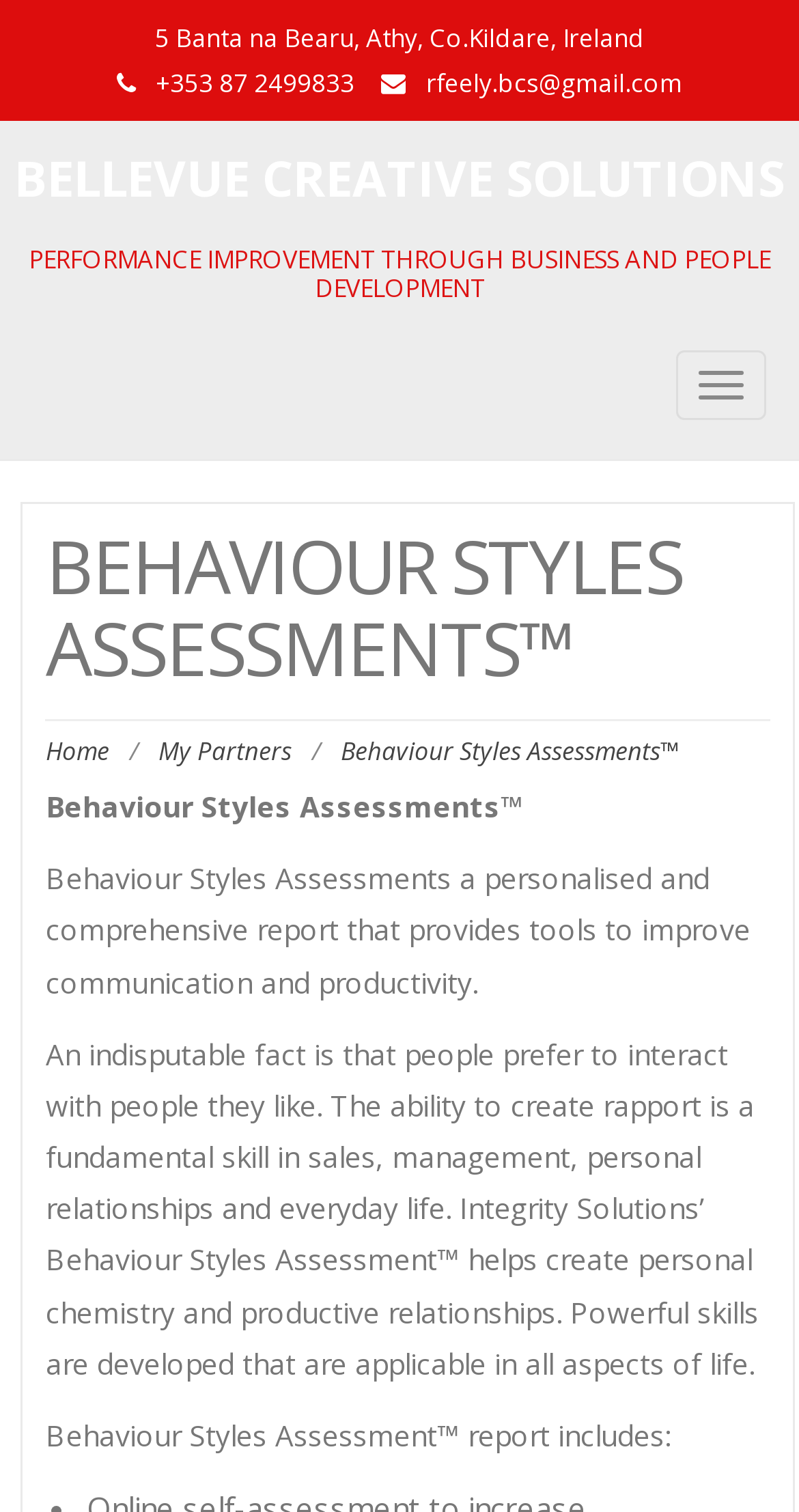Can you extract the headline from the webpage for me?

BEHAVIOUR STYLES ASSESSMENTS™